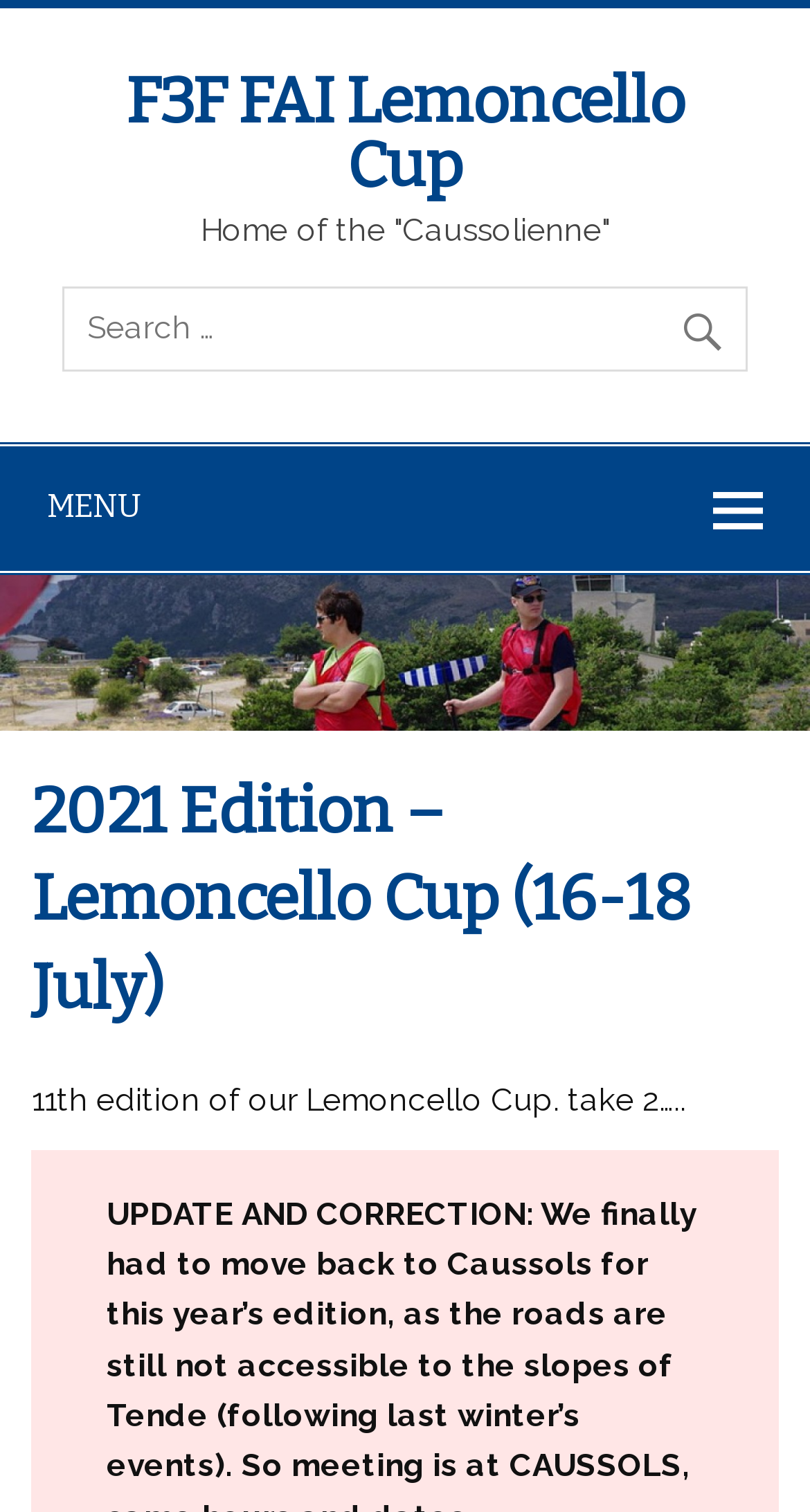Explain the webpage's design and content in an elaborate manner.

The webpage appears to be about the 11th edition of the Lemoncello Cup, a F3F FAI event. At the top of the page, there is a link and a heading with the title "F3F FAI Lemoncello Cup" positioned horizontally across the page. Below this, there is a heading that reads "Home of the 'Caussolienne'". 

To the right of the "Home of the 'Caussolienne'" heading, there is a search box with a magnifying glass icon. The search box spans about half of the page's width. 

On the left side of the page, there is a menu button with a hamburger icon, labeled "MENU". Below this, there is a large image that takes up about a quarter of the page's height. 

Below the image, there is a heading that reads "2021 Edition – Lemoncello Cup (16-18 July)". This heading is followed by a paragraph of text that provides an update and correction about the event, stating that it has been moved back to Caussols due to inaccessible roads.